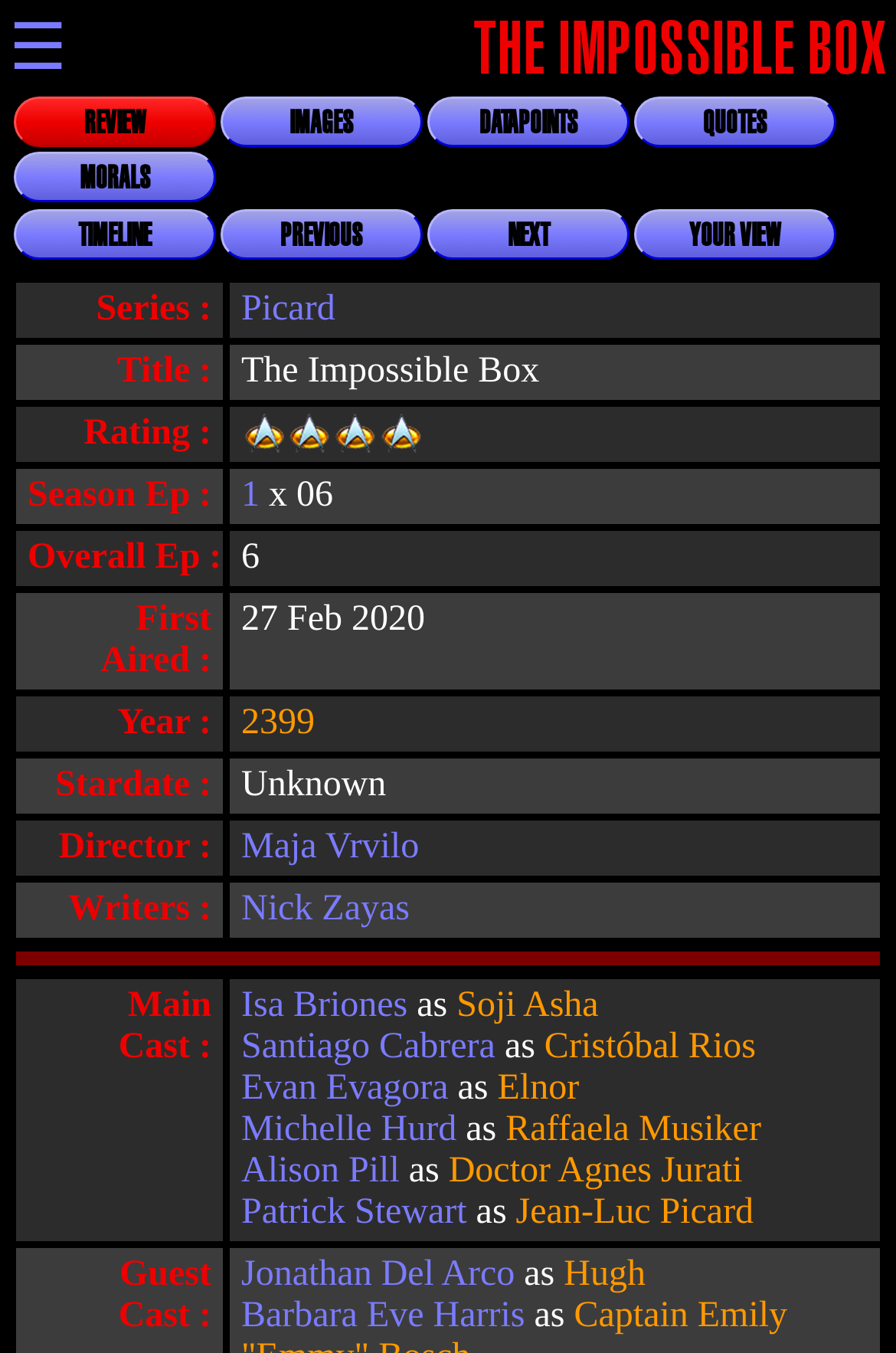For the element described, predict the bounding box coordinates as (top-left x, top-left y, bottom-right x, bottom-right y). All values should be between 0 and 1. Element description: Cristóbal Rios

[0.608, 0.759, 0.844, 0.788]